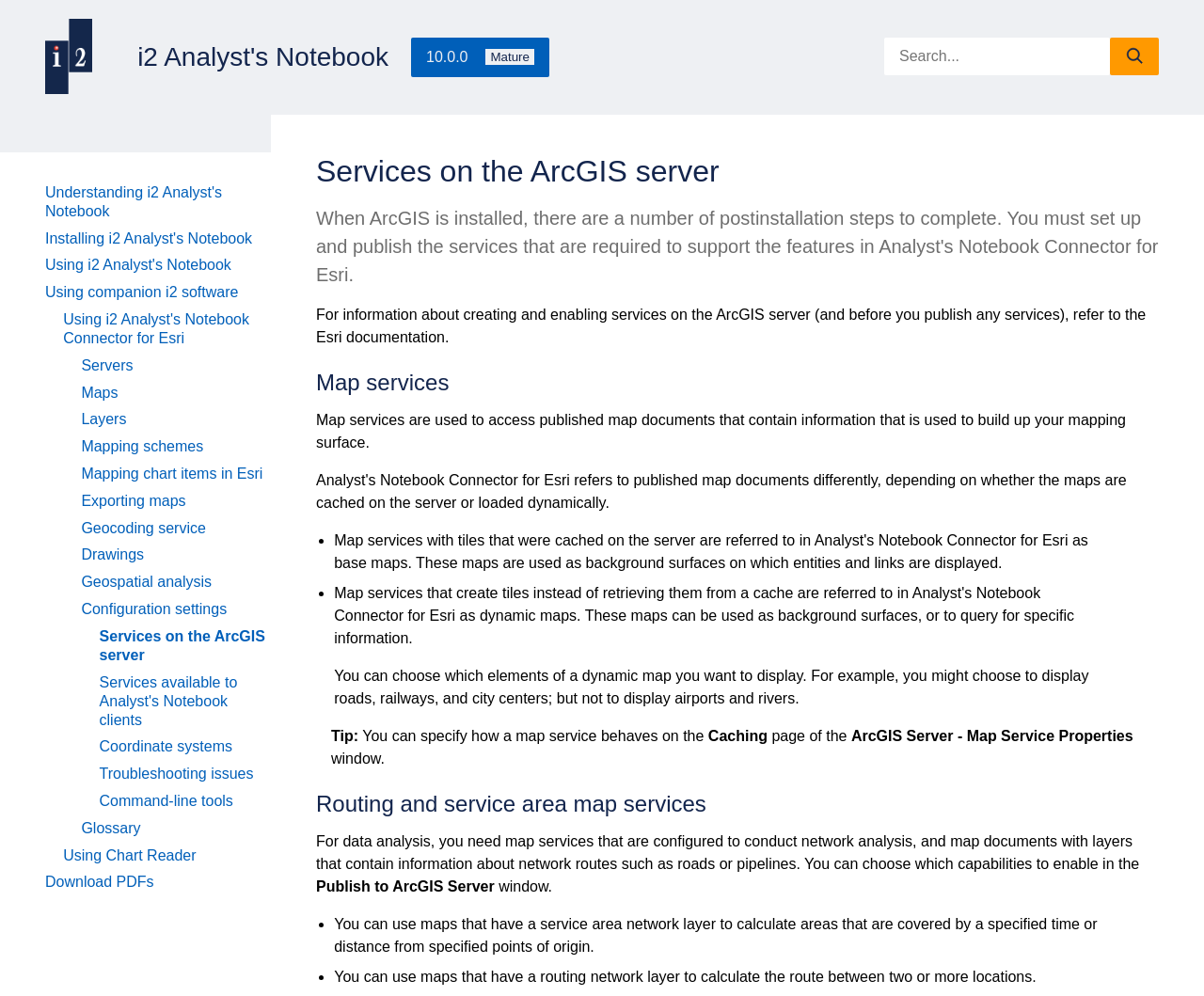Provide the bounding box coordinates of the area you need to click to execute the following instruction: "Go to the 'Services on the ArcGIS server' page".

[0.082, 0.631, 0.22, 0.665]